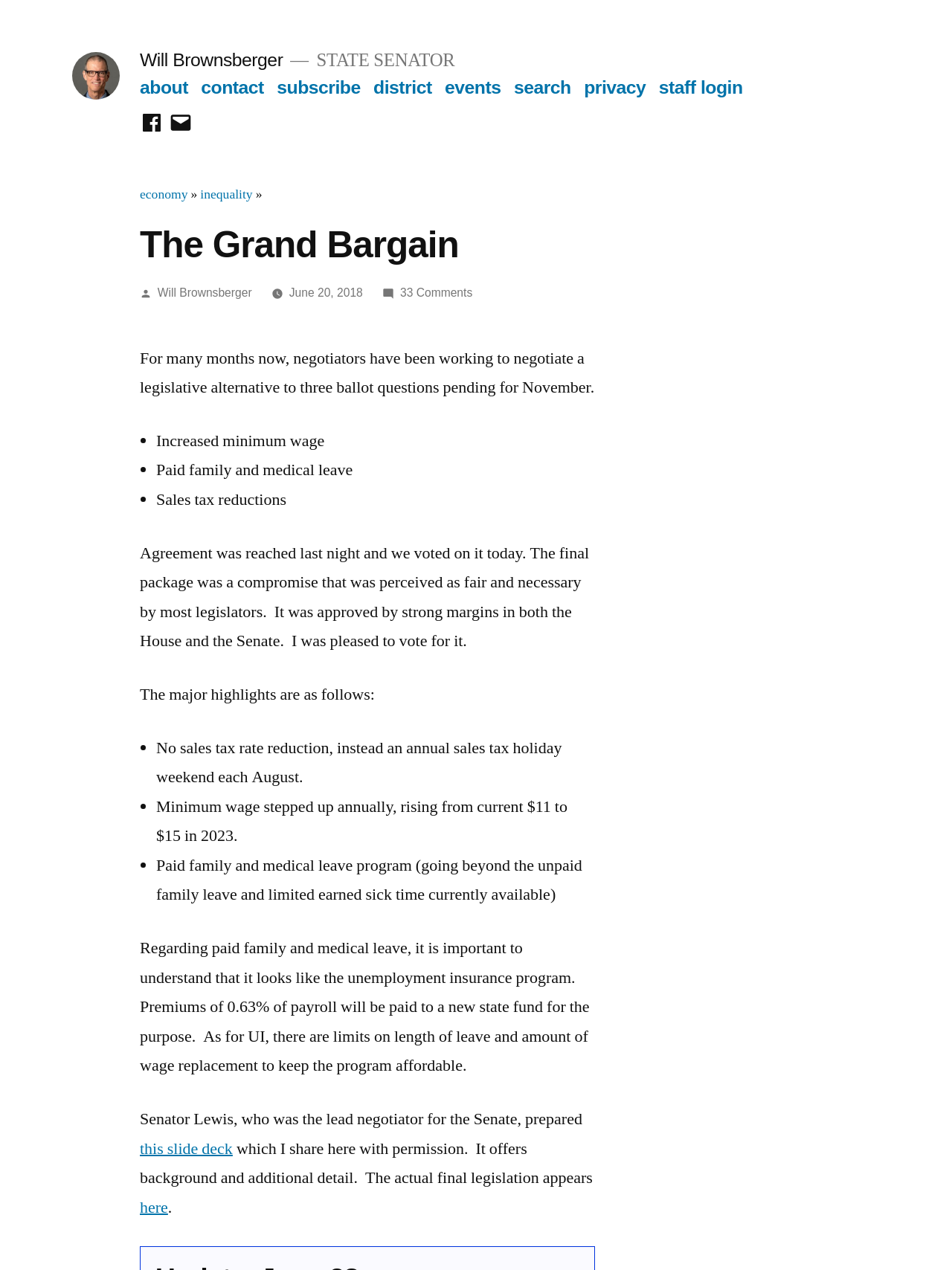Predict the bounding box of the UI element based on the description: "this slide deck". The coordinates should be four float numbers between 0 and 1, formatted as [left, top, right, bottom].

[0.147, 0.896, 0.244, 0.913]